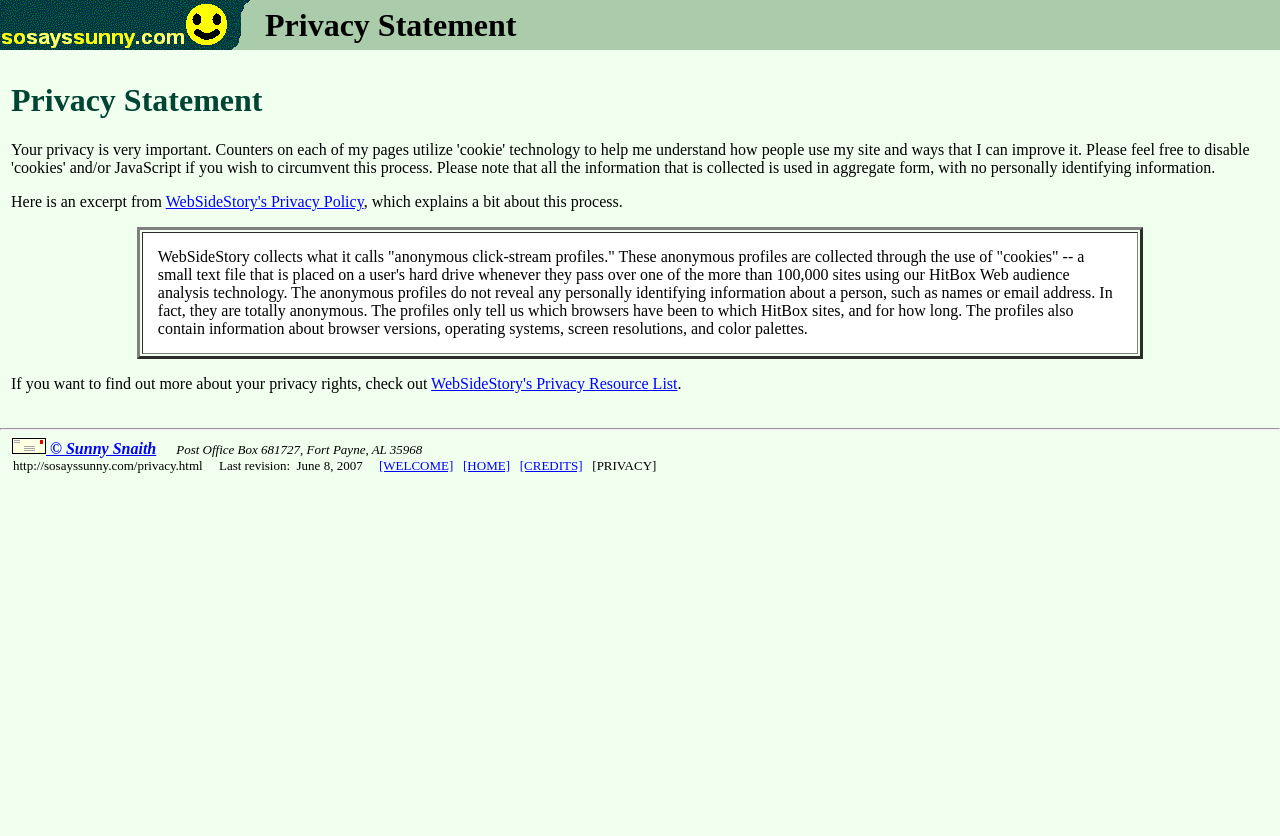Refer to the element description WebSideStory's Privacy Resource List and identify the corresponding bounding box in the screenshot. Format the coordinates as (top-left x, top-left y, bottom-right x, bottom-right y) with values in the range of 0 to 1.

[0.337, 0.448, 0.529, 0.469]